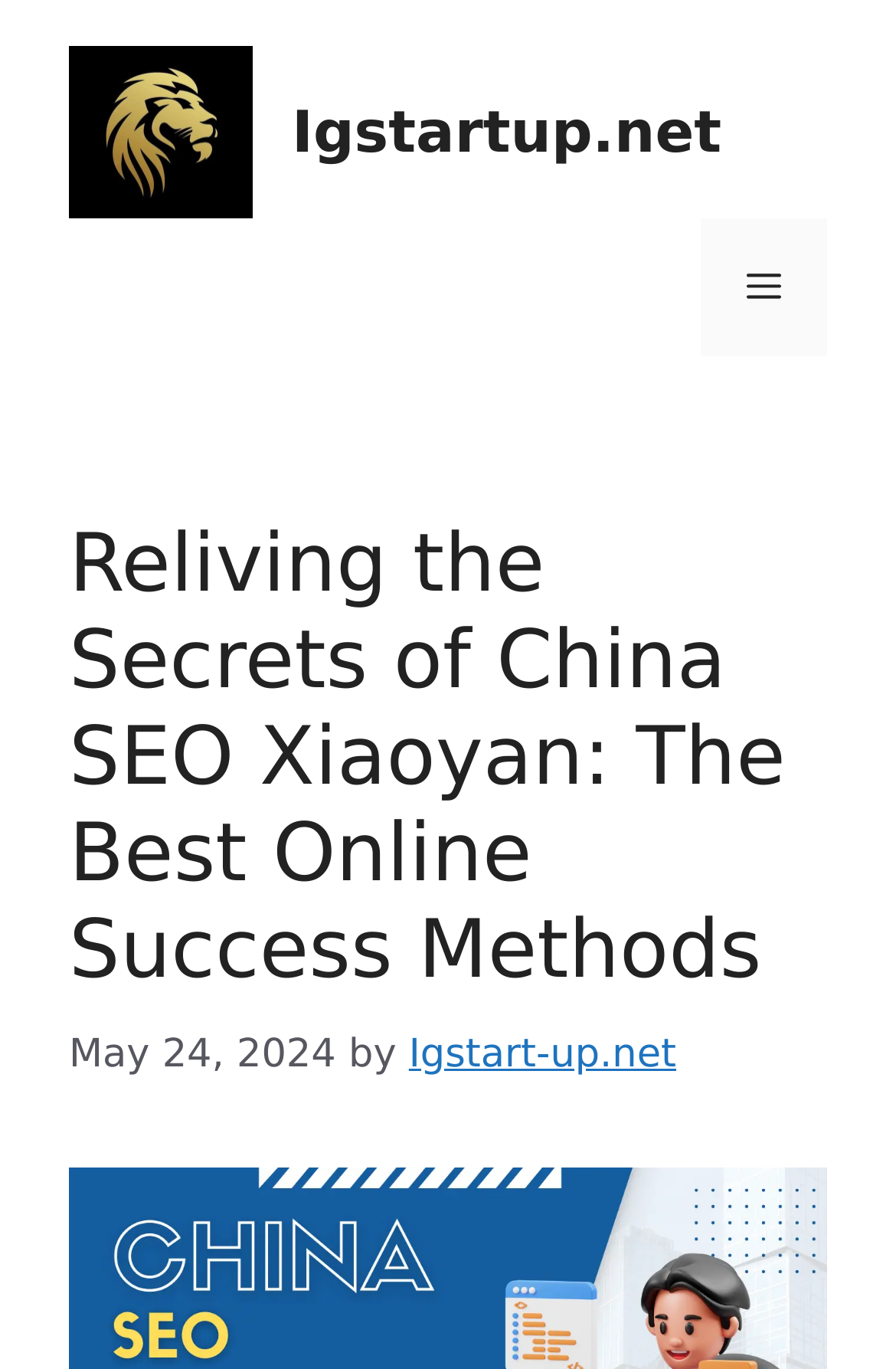Please examine the image and provide a detailed answer to the question: What is the title of the article?

I determined the title of the article by looking at the heading element within the header section, which contains a link with the text 'Reliving the Secrets of China SEO Xiaoyan: The Best Online Success Methods'.